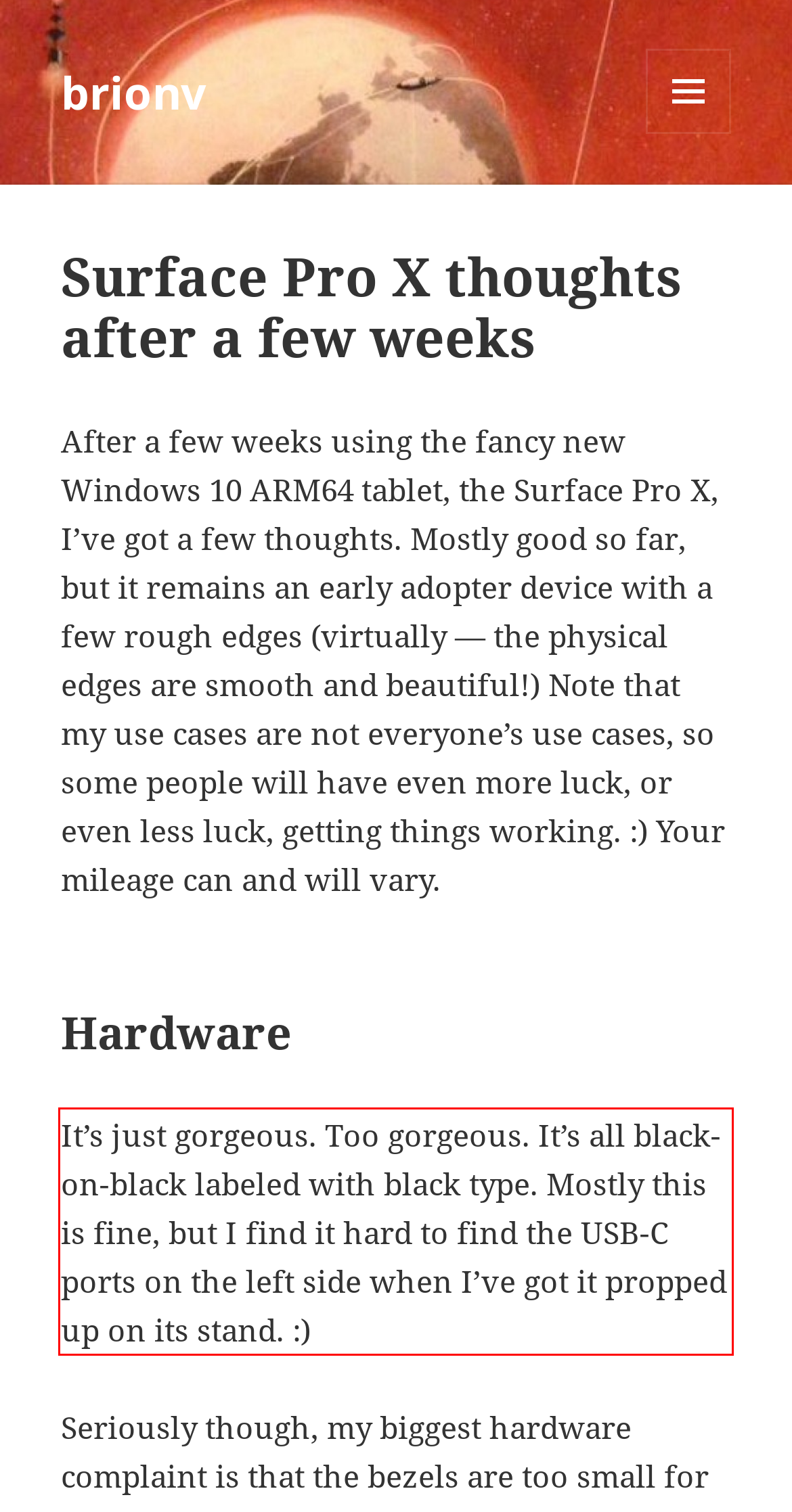Analyze the screenshot of the webpage that features a red bounding box and recognize the text content enclosed within this red bounding box.

It’s just gorgeous. Too gorgeous. It’s all black-on-black labeled with black type. Mostly this is fine, but I find it hard to find the USB-C ports on the left side when I’ve got it propped up on its stand. :)